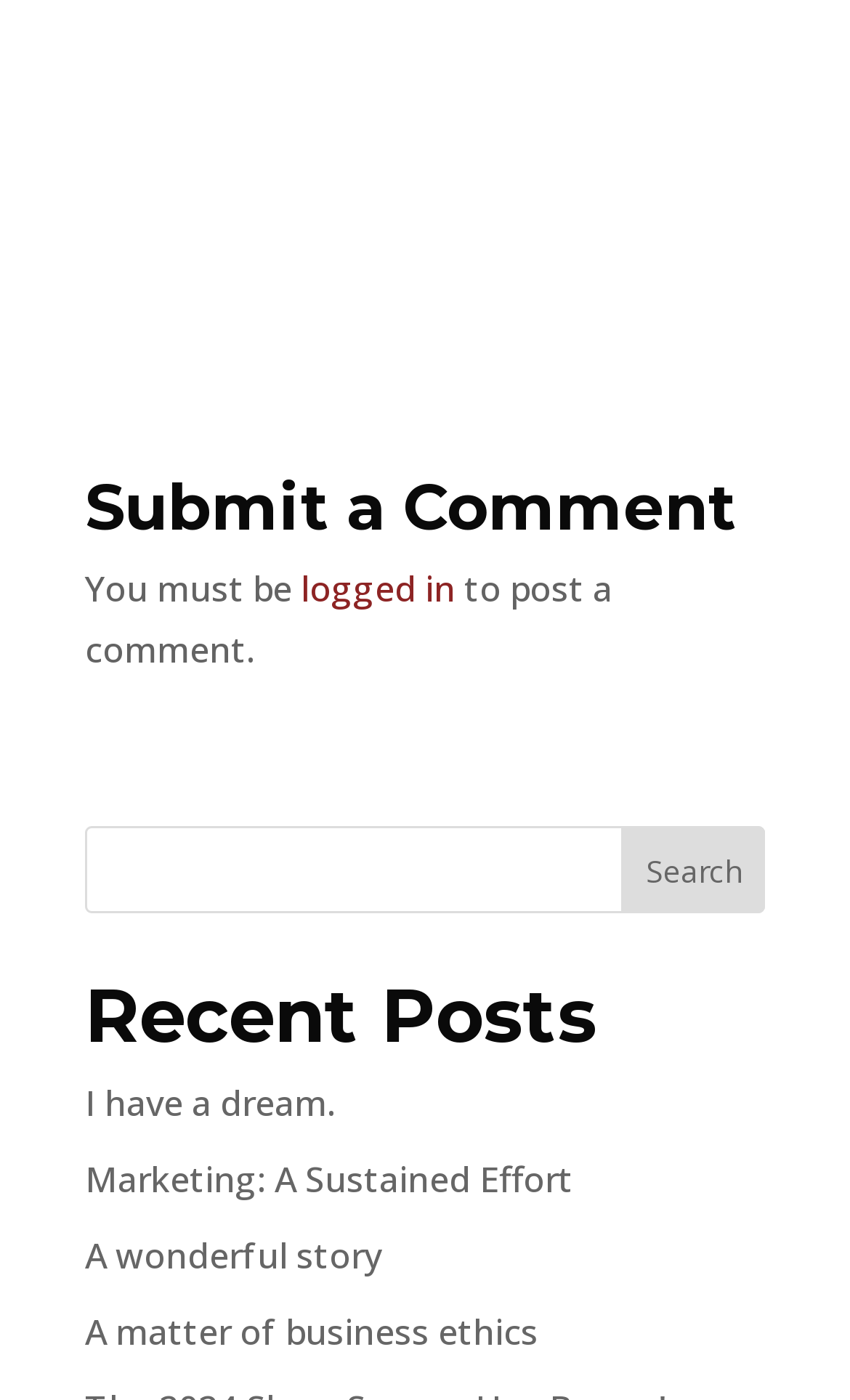Please use the details from the image to answer the following question comprehensively:
What is the title of the section below the search box?

The heading 'Recent Posts' is located below the search box, indicating that the section below it lists recent posts.